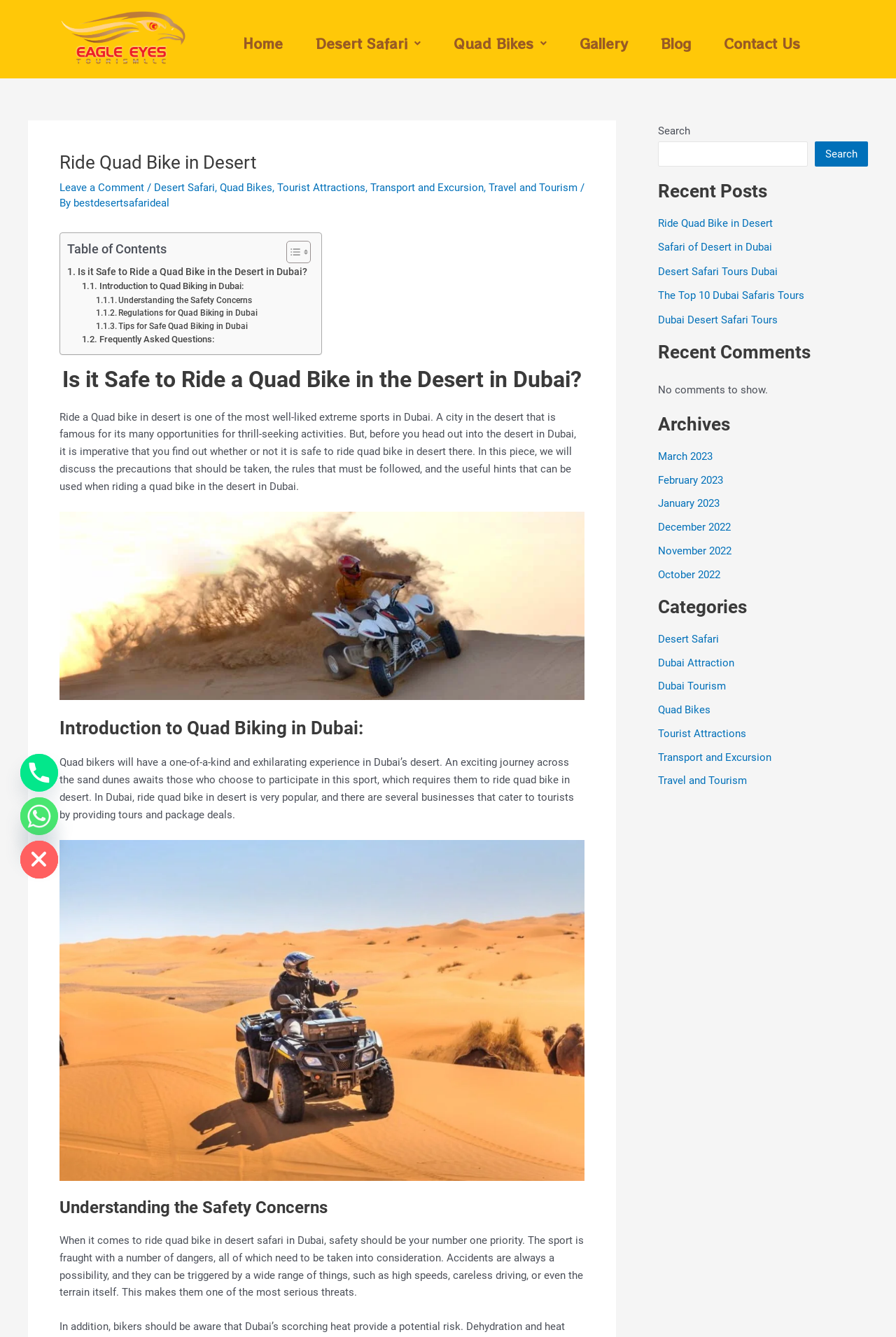Describe all the significant parts and information present on the webpage.

This webpage is about quad biking in the desert in Dubai, specifically focusing on the safety concerns and experiences of riding a quad bike in the desert. 

At the top of the page, there is a navigation menu with links to "Home", "Desert Safari", "Quad Bikes", "Gallery", "Blog", and "Contact Us". Below the navigation menu, there is a header section with a title "Ride Quad Bike in Desert - Best Desert Safari Deal in 35AED" and a link to "Leave a Comment". 

The main content of the page is divided into sections, each with a heading. The first section is "Is it Safe to Ride a Quad Bike in the Desert in Dubai?" which discusses the precautions and rules to follow when riding a quad bike in the desert. This section includes an image of quad biking in Dubai desert safari. 

The next section is "Introduction to Quad Biking in Dubai" which describes the experience of quad biking in Dubai's desert. This section also includes an image of quad bike Dubai. 

The following sections are "Understanding the Safety Concerns", "Regulations for Quad Biking in Dubai", "Tips for Safe Quad Biking in Dubai", and "Frequently Asked Questions". 

On the right side of the page, there are several complementary sections, including "Recent Posts", "Recent Comments", "Archives", and "Categories". These sections provide links to other related articles and categories. 

At the bottom of the page, there are social media links, including "Phone" and "Whatsapp", as well as a button to hide a chat window.